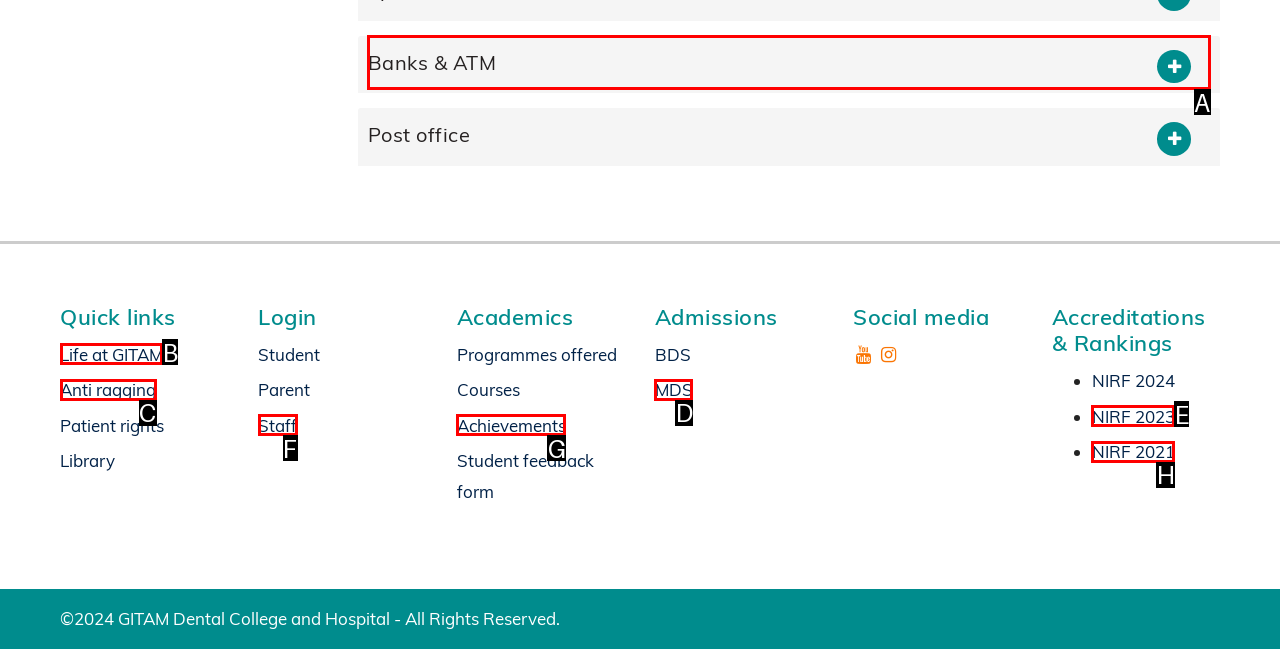Which choice should you pick to execute the task: Go to Life at GITAM
Respond with the letter associated with the correct option only.

B